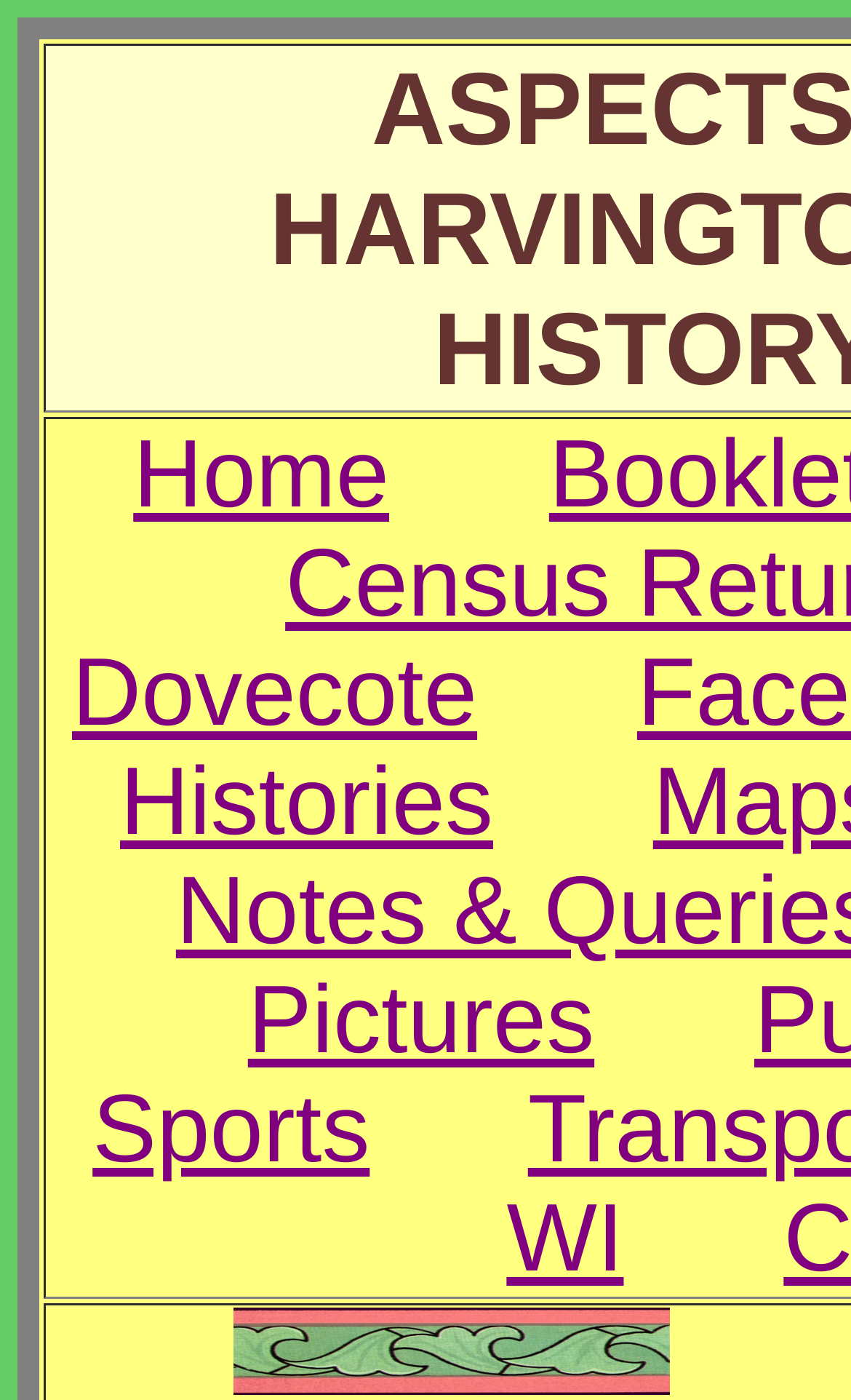Write an exhaustive caption that covers the webpage's main aspects.

The webpage is titled "Harvington - War Time" and appears to be a navigation-centric page. At the top left, there is a link to "Home", followed by a series of links to different sections, including "Dovecote", "Histories", "Pictures", "Sports", and "WI". These links are arranged horizontally, with small gaps in between, indicated by static text elements containing non-breaking spaces.

The links are positioned relatively close to the top of the page, with the "Home" link at the top left and the "WI" link at the top right. The "Pictures" link is located slightly below the midpoint of the page, while the "Sports" link is positioned near the bottom left.

At the very bottom of the page, there is a large image that spans almost the entire width of the page, leaving a small margin at the top and bottom. The image is centered horizontally, with its left edge aligned with the left edge of the "Pictures" link and its right edge aligned with the right edge of the "WI" link.